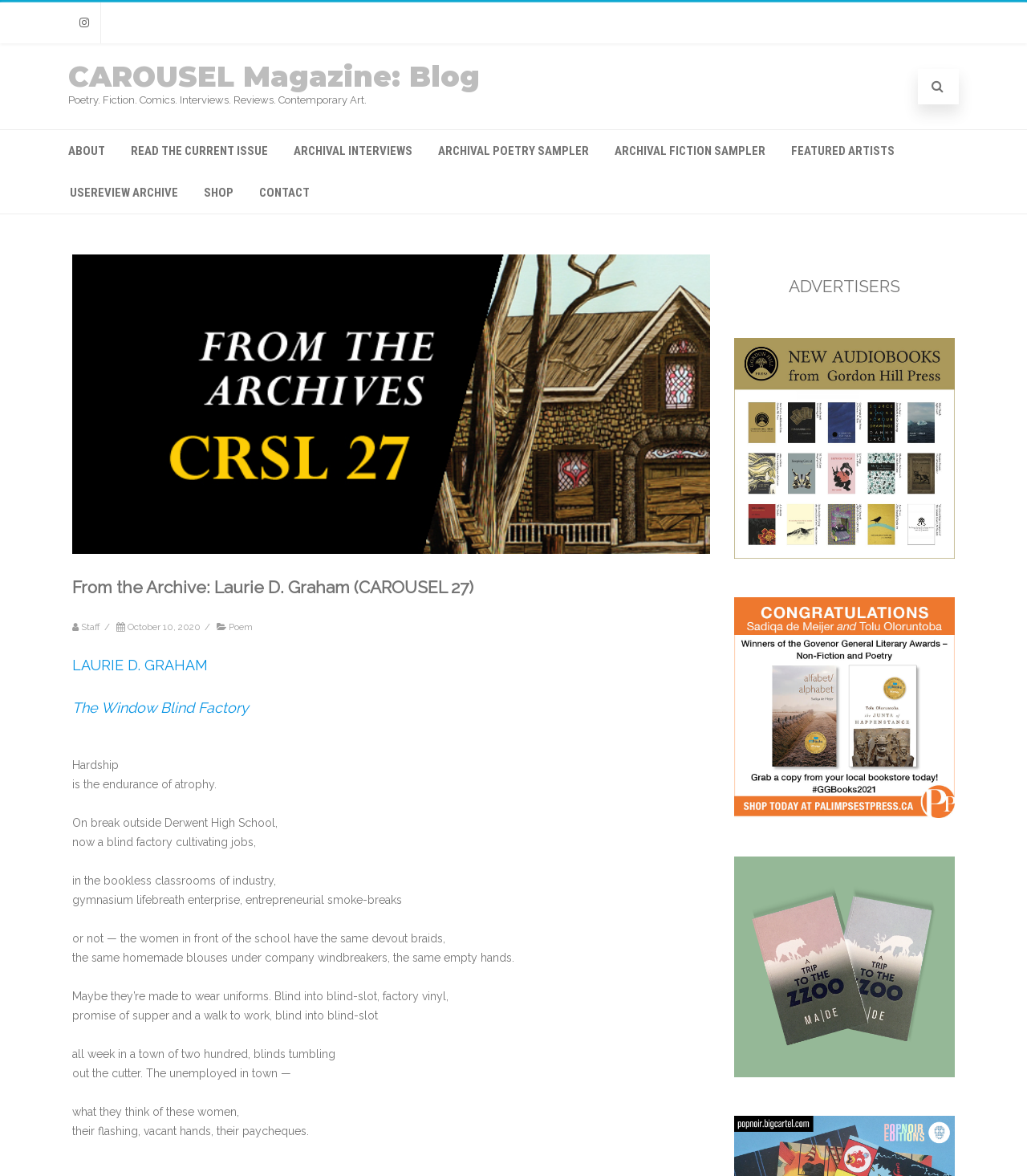Provide a single word or phrase to answer the given question: 
What is the name of the magazine?

CAROUSEL Magazine